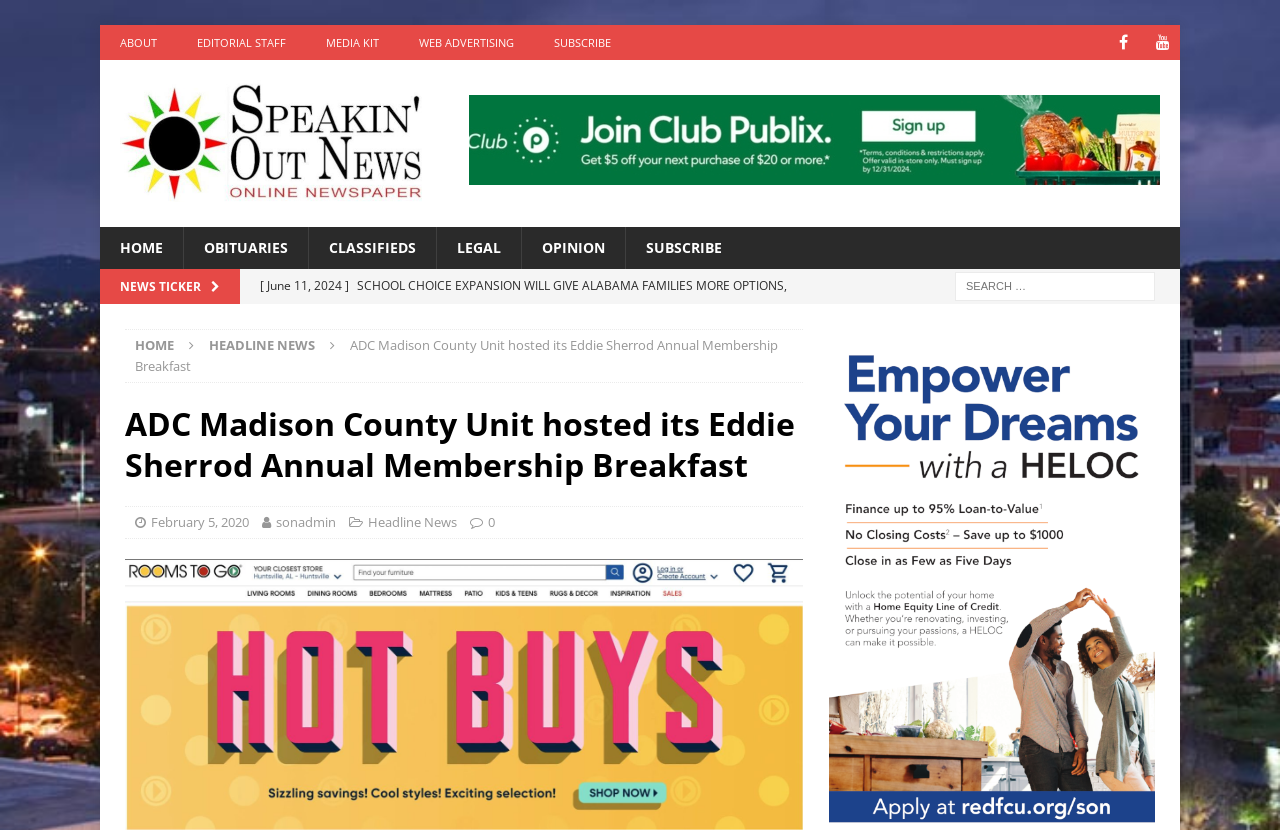Predict the bounding box coordinates for the UI element described as: "Web Advertising". The coordinates should be four float numbers between 0 and 1, presented as [left, top, right, bottom].

[0.312, 0.03, 0.417, 0.072]